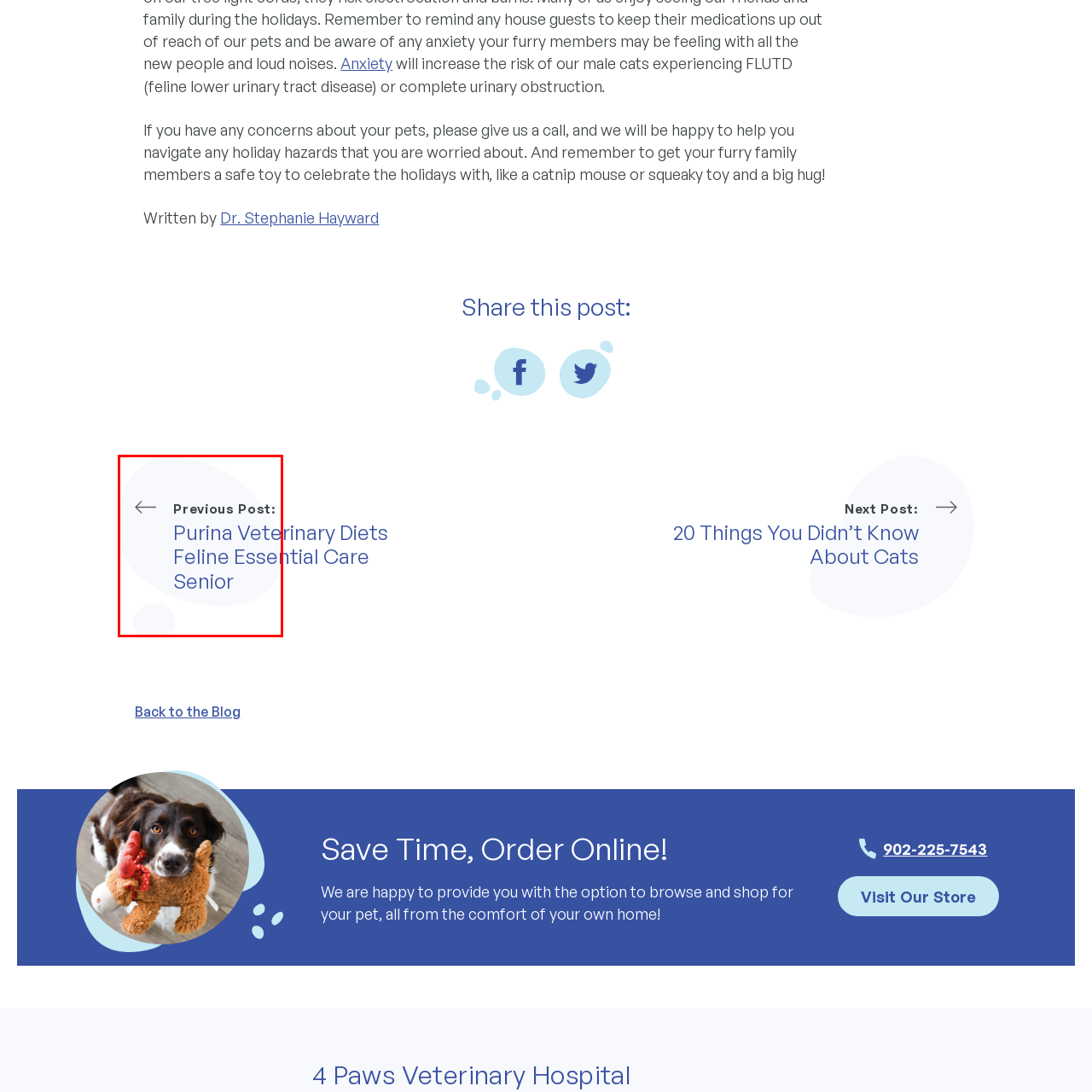What is the purpose of the 'Previous Post' element?
View the image highlighted by the red bounding box and provide your answer in a single word or a brief phrase.

To access related topics